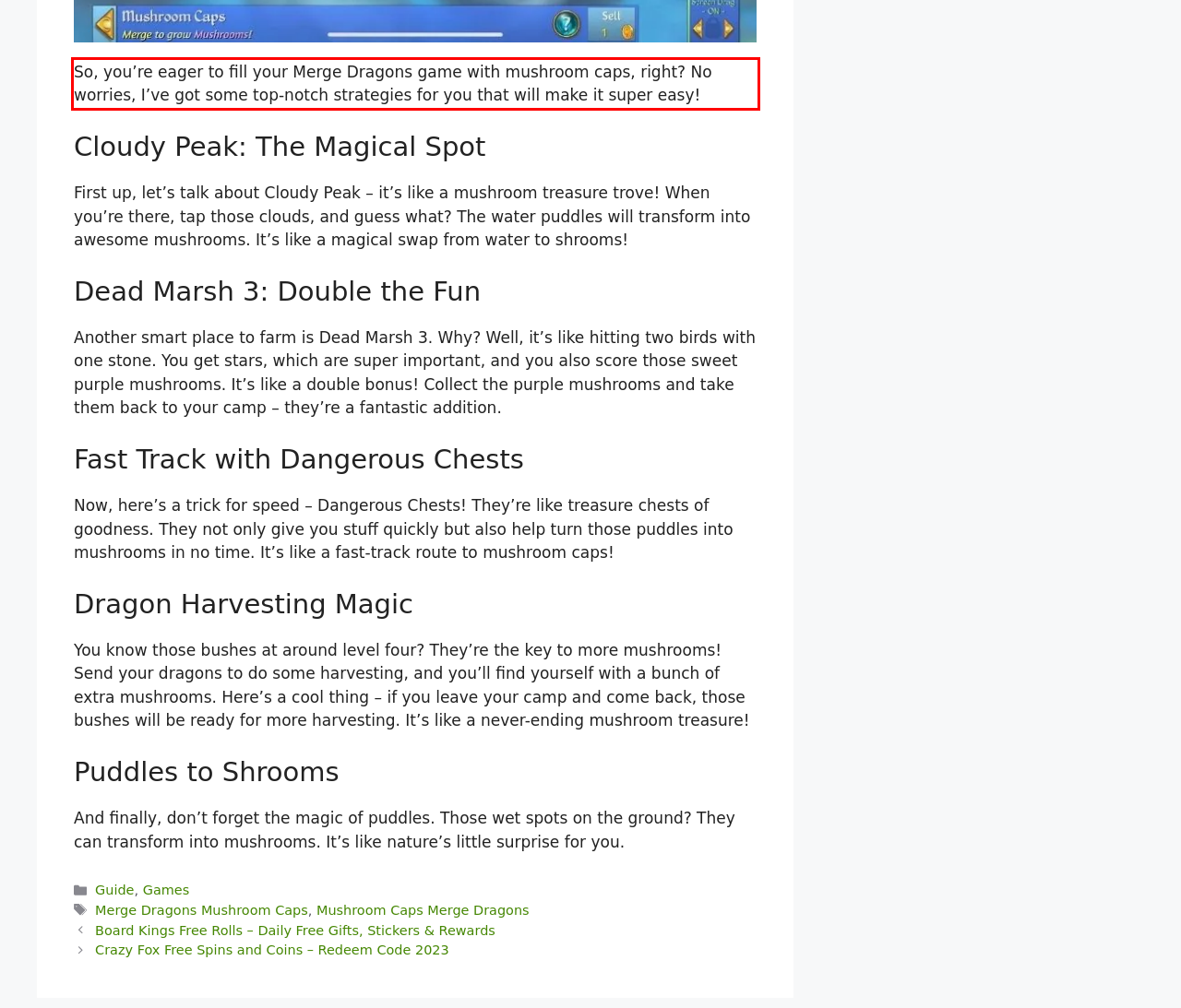Observe the screenshot of the webpage that includes a red rectangle bounding box. Conduct OCR on the content inside this red bounding box and generate the text.

So, you’re eager to fill your Merge Dragons game with mushroom caps, right? No worries, I’ve got some top-notch strategies for you that will make it super easy!